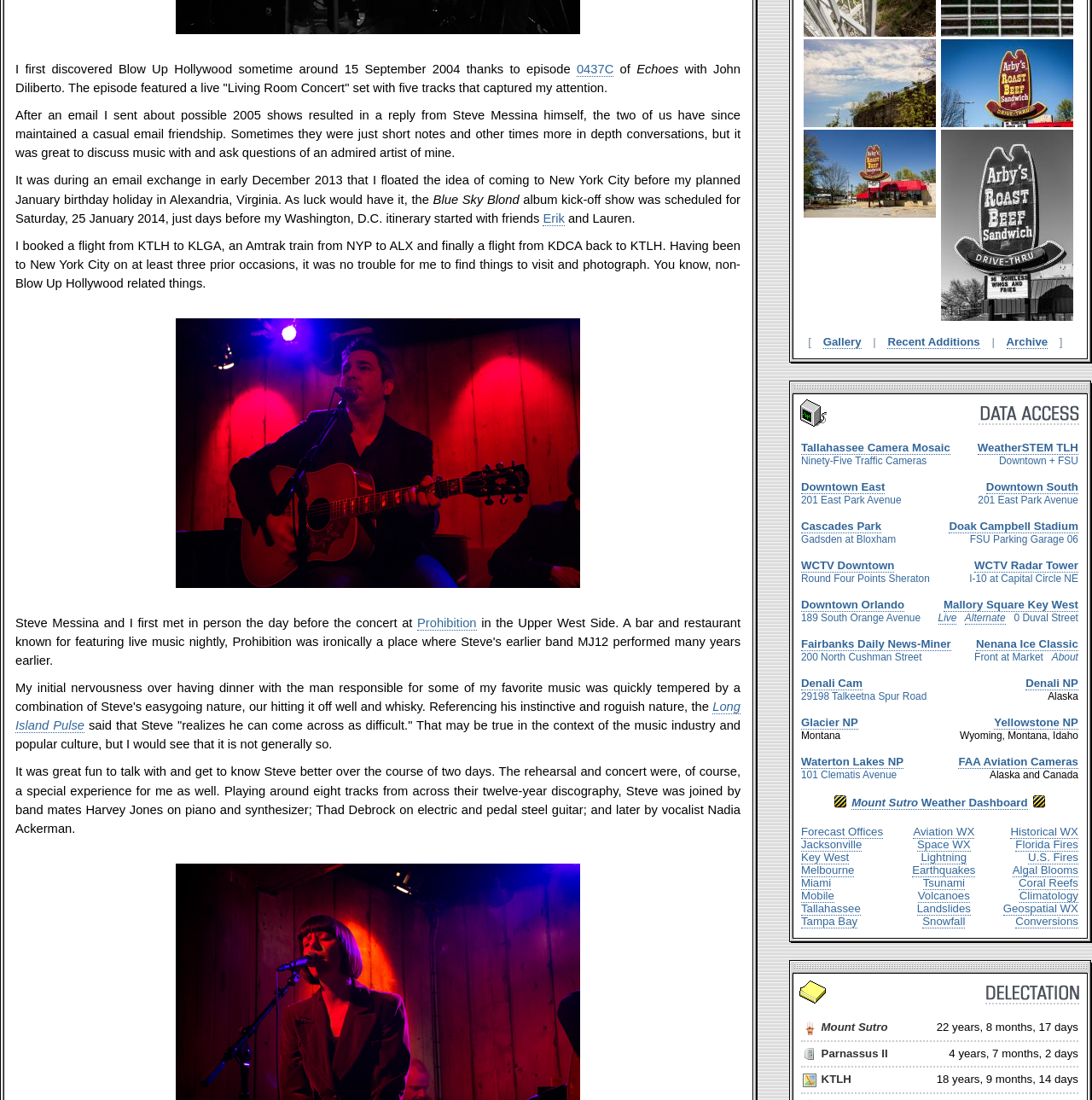Using the provided description: "Key West", find the bounding box coordinates of the corresponding UI element. The output should be four float numbers between 0 and 1, in the format [left, top, right, bottom].

[0.734, 0.773, 0.778, 0.786]